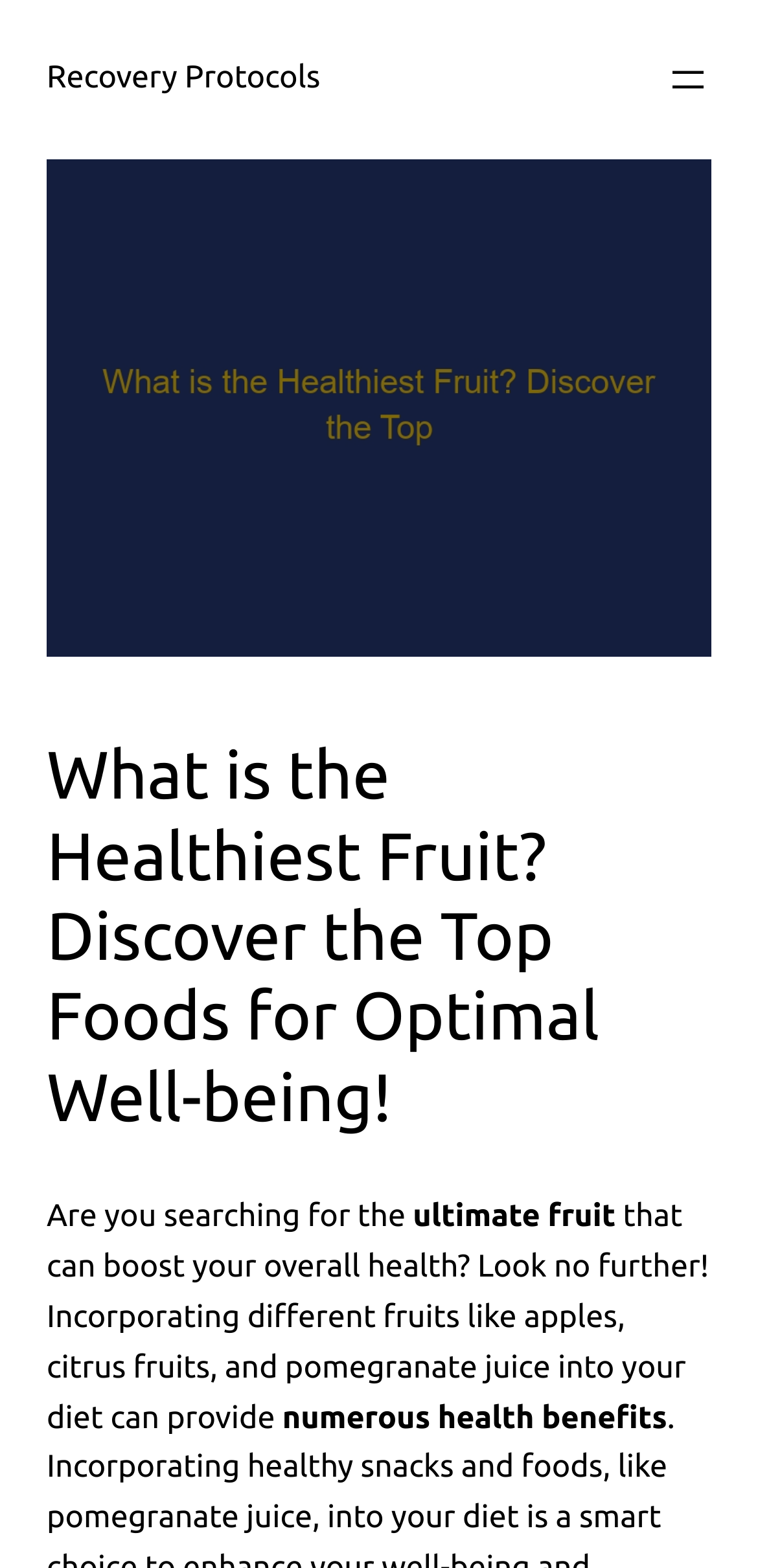Please find and generate the text of the main header of the webpage.

What is the Healthiest Fruit? Discover the Top Foods for Optimal Well-being!